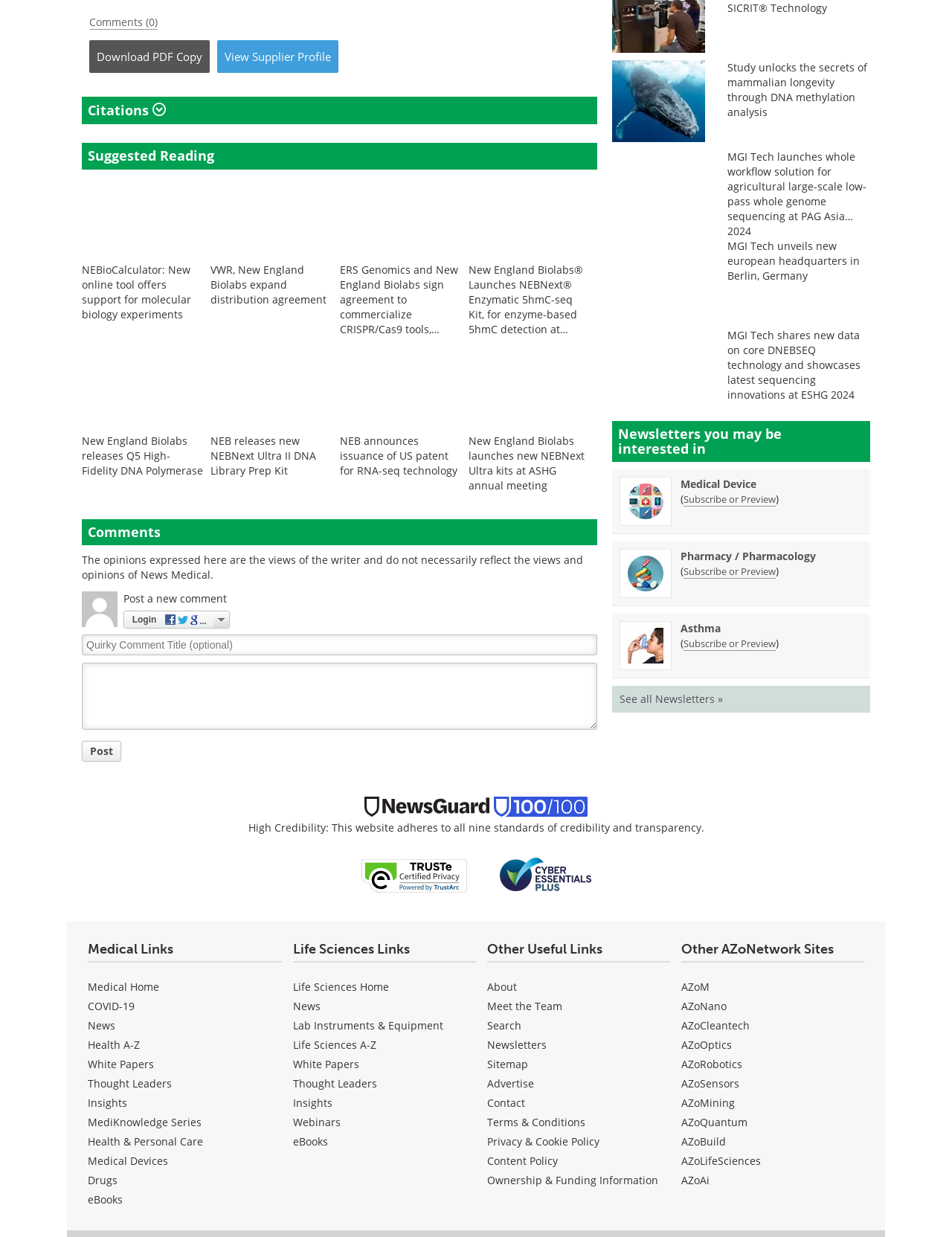Determine the bounding box coordinates of the region that needs to be clicked to achieve the task: "click the JustALittleBite logo".

None